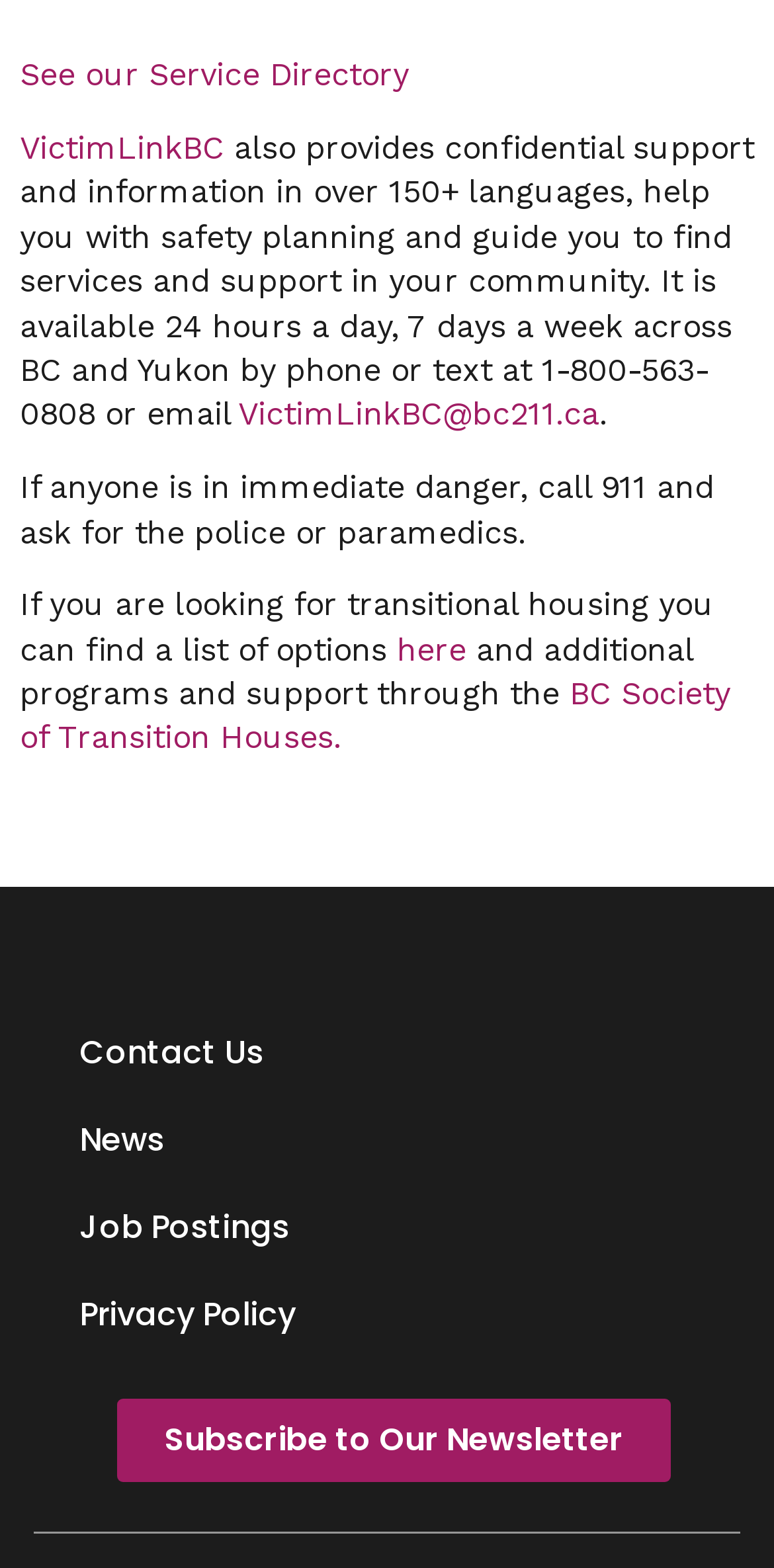Please answer the following question using a single word or phrase: How many links are there in the webpage?

9